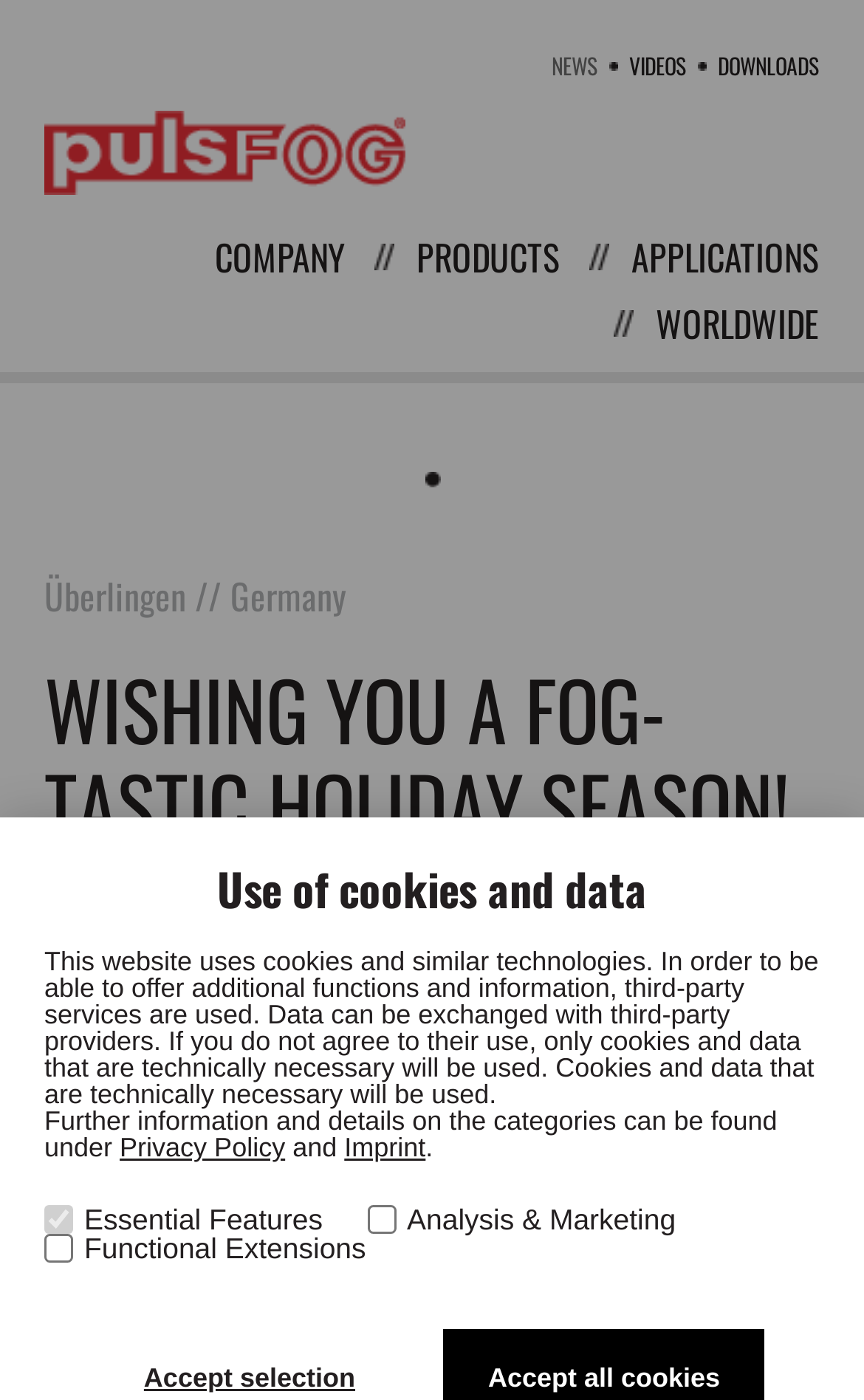Please find and give the text of the main heading on the webpage.

WISHING YOU A FOG-TASTIC HOLIDAY SEASON!
Überlingen // Germany